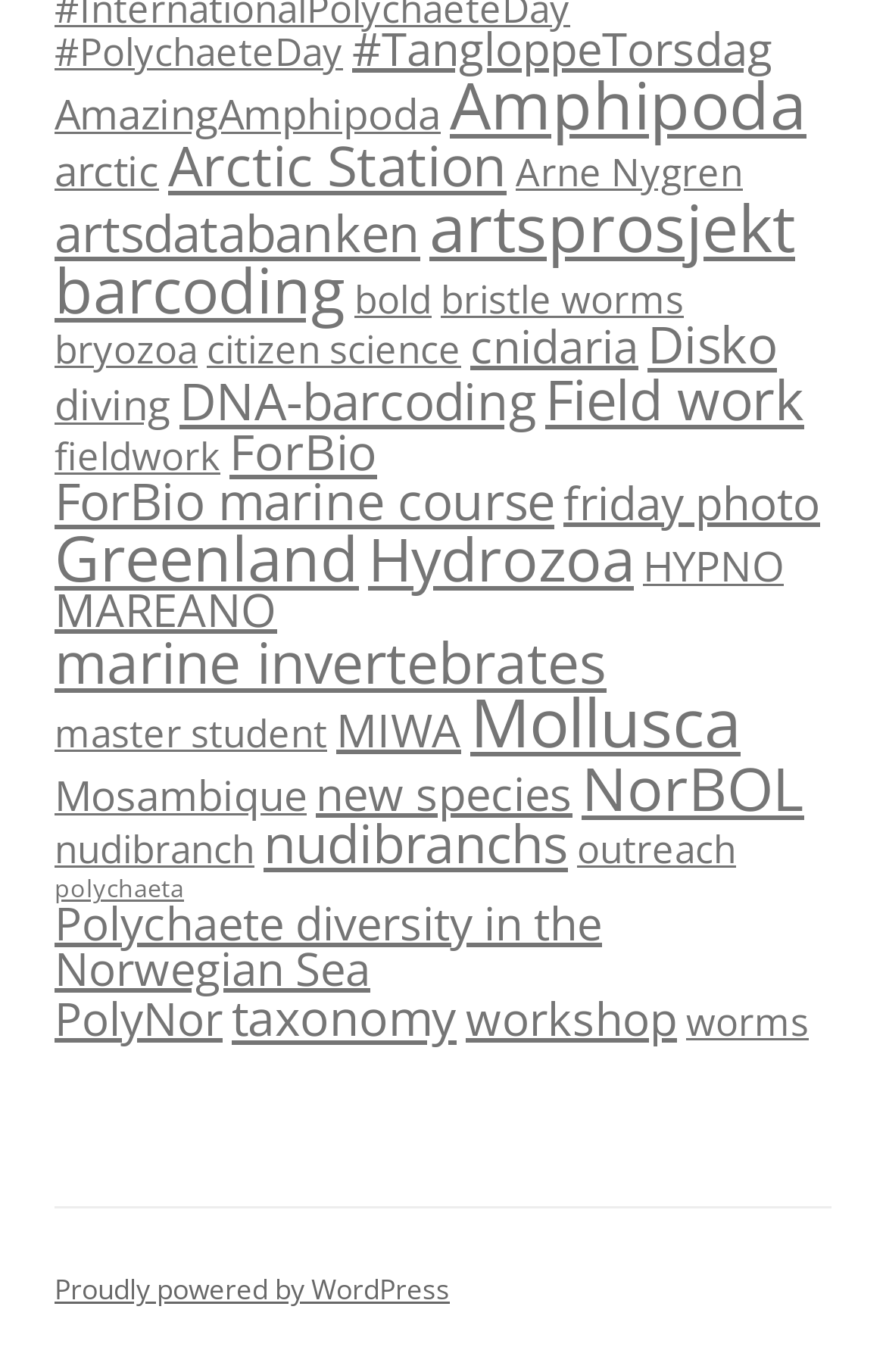Identify the bounding box coordinates for the element you need to click to achieve the following task: "Click on PolychaeteDay". The coordinates must be four float values ranging from 0 to 1, formatted as [left, top, right, bottom].

[0.062, 0.019, 0.387, 0.057]